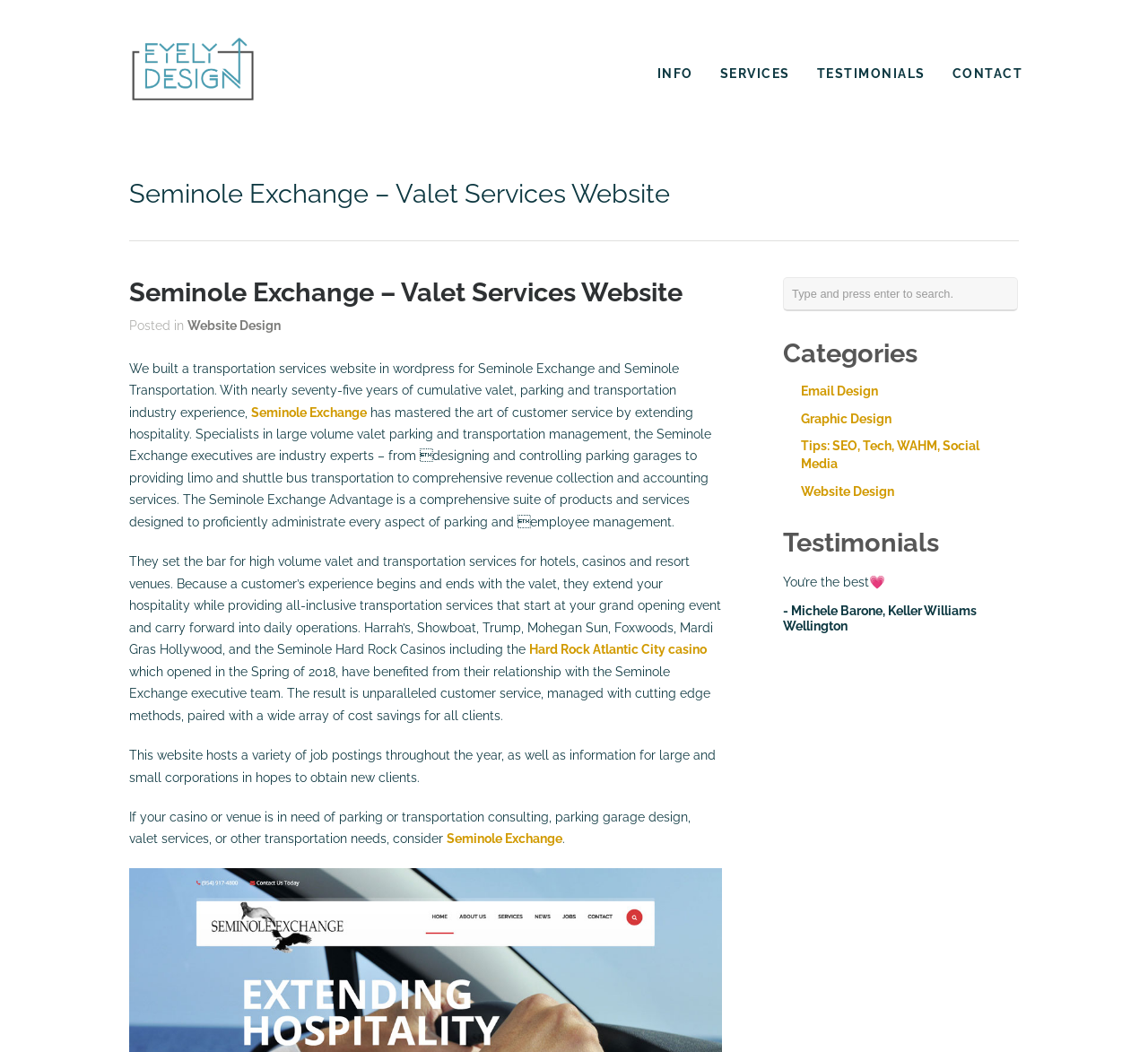What is the name of the casino that opened in Spring 2018?
Using the screenshot, give a one-word or short phrase answer.

Hard Rock Atlantic City casino